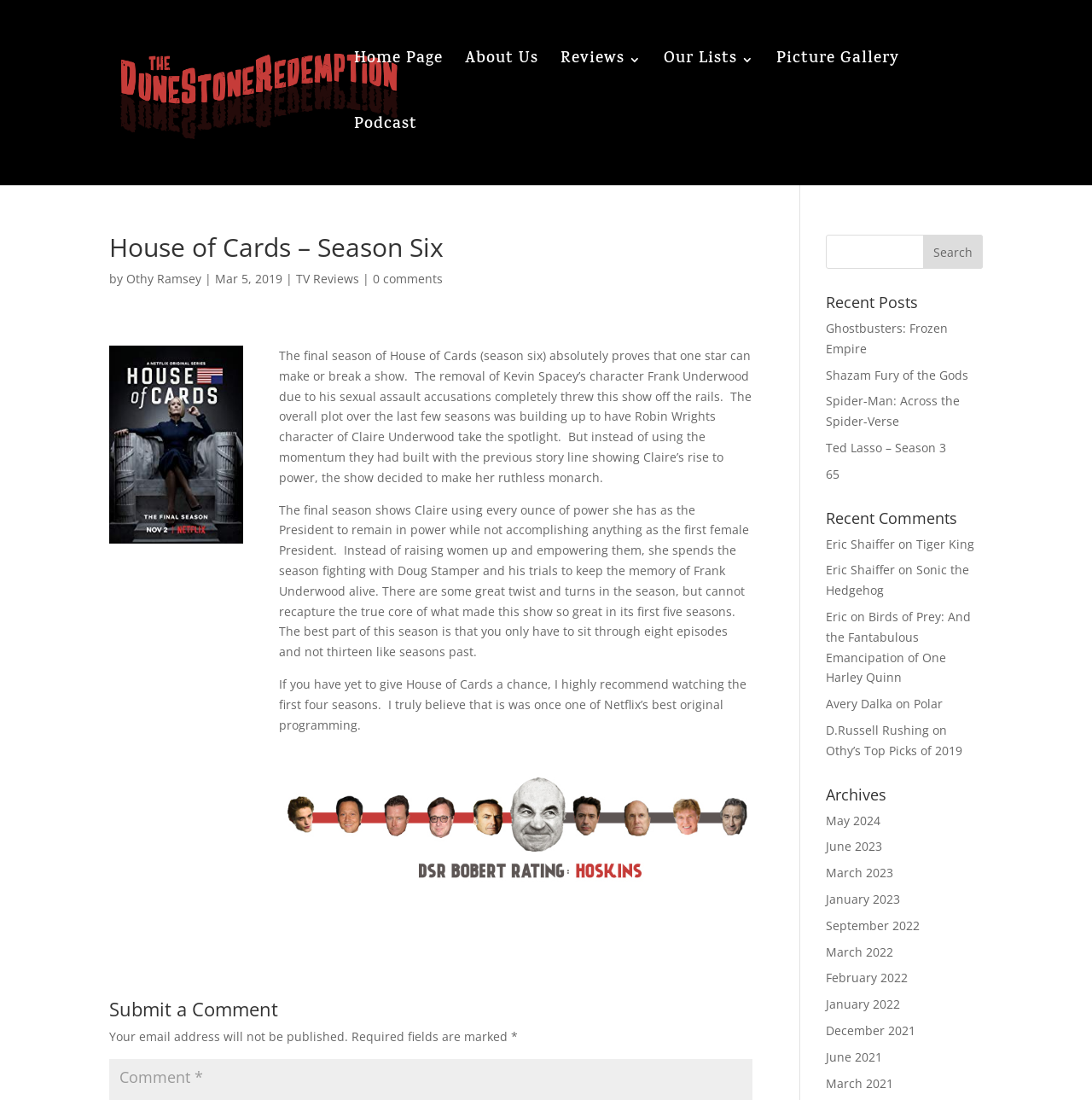Answer the following query concisely with a single word or phrase:
What is the title of the TV show being reviewed?

House of Cards